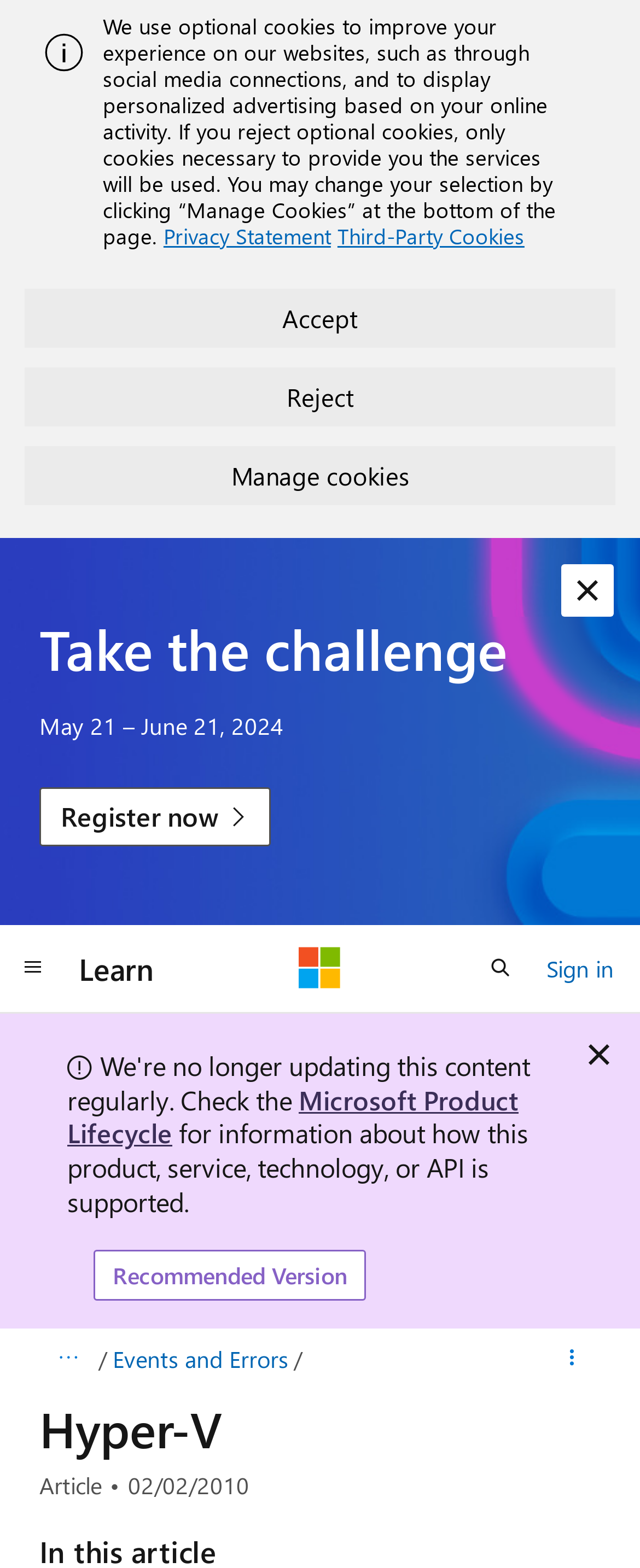Give a detailed overview of the webpage's appearance and contents.

The webpage is about Hyper-V on Microsoft Learn. At the top, there is an alert message with an image on the left side, which informs users about the use of optional cookies and provides links to the Privacy Statement and Third-Party Cookies. Below the alert message, there are three buttons: Accept, Reject, and Manage cookies.

Further down, there is a heading "Take the challenge" with a description "May 21 – June 21, 2024" and a link to "Register now". On the right side of the heading, there is a button to dismiss the alert.

The top navigation bar has several links, including "Learn", "Microsoft", and "Sign in", as well as a button to open a search bar. On the right side of the navigation bar, there is another button to dismiss an alert.

Below the navigation bar, there are several links and buttons related to Microsoft products, including "Microsoft Product Lifecycle", "Recommended Version", and "Events and Errors". There are also two details sections with disclosure triangles, one for breadcrumbs and another for more actions.

At the bottom of the page, there is a heading "Hyper-V" with a subheading "Article" and a review date "02/02/2010".